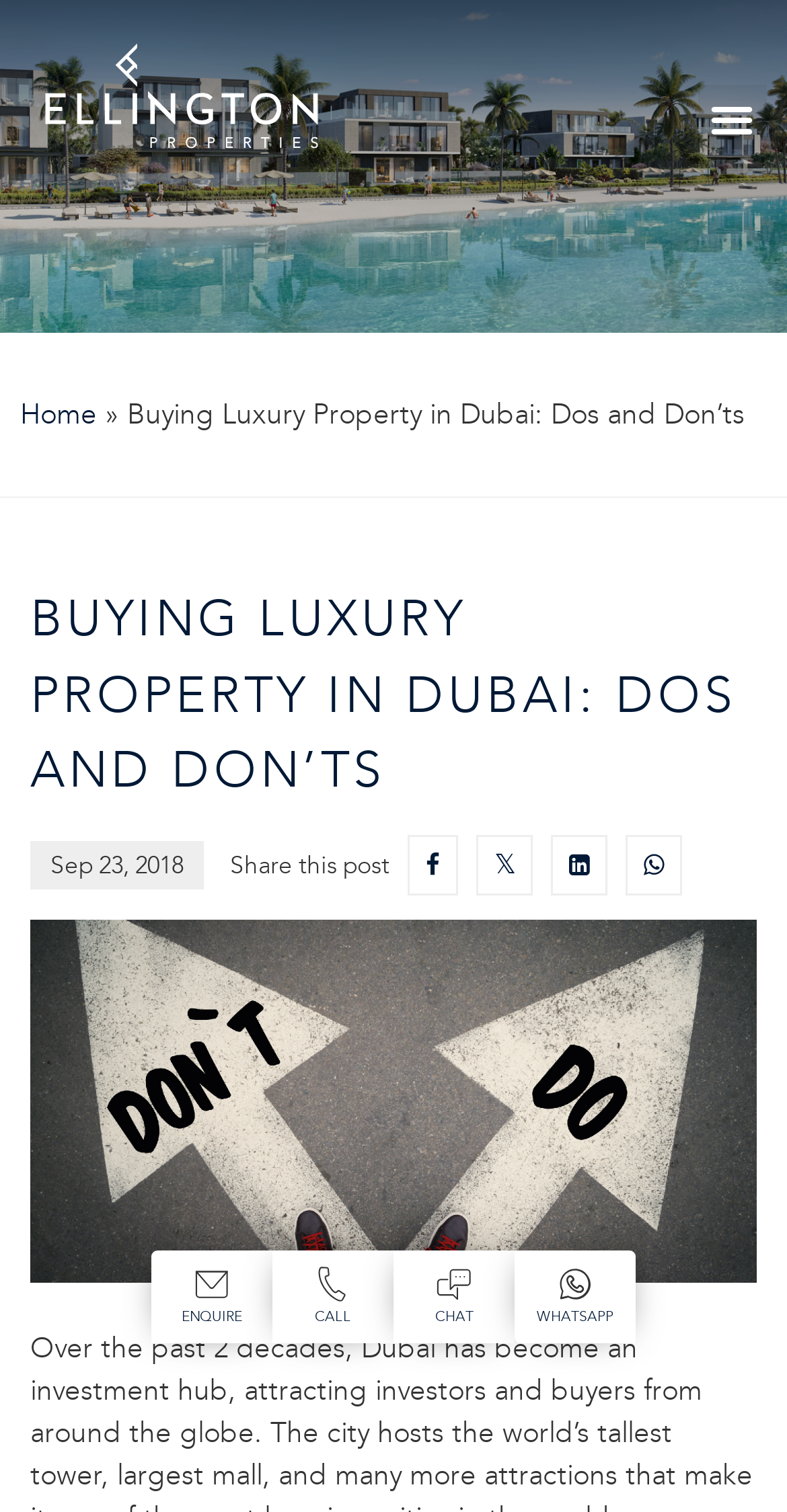Predict the bounding box of the UI element that fits this description: "azwa azmie".

None